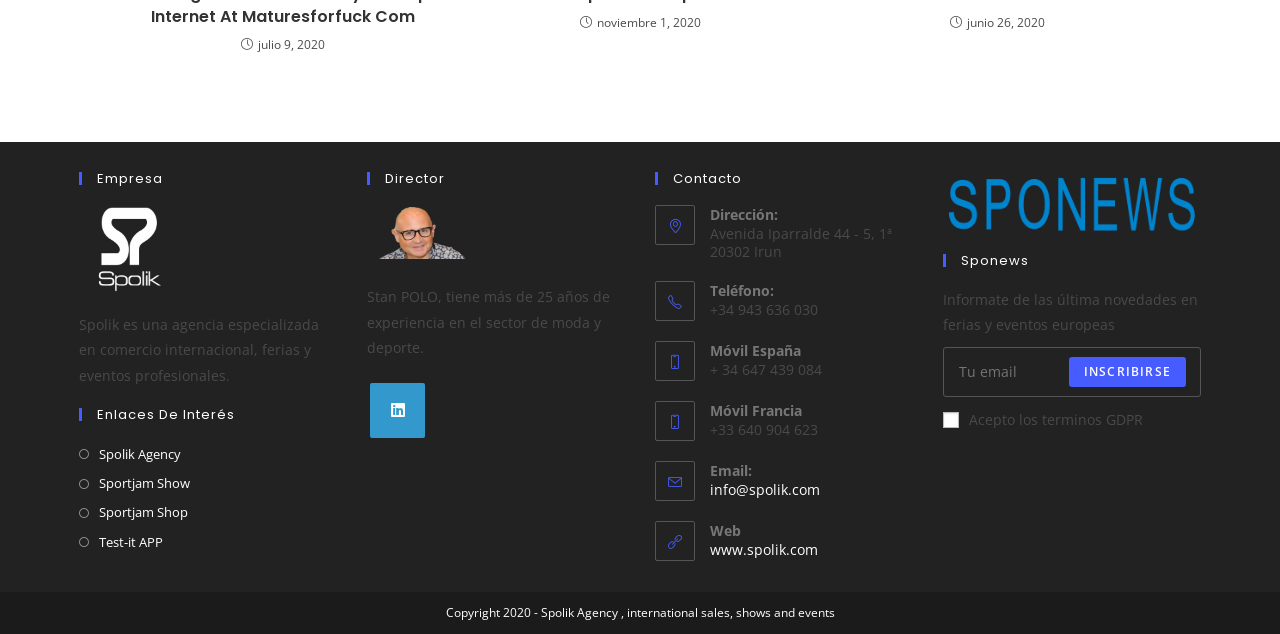Please identify the bounding box coordinates of the element that needs to be clicked to execute the following command: "Click on the link to Sportjam Show". Provide the bounding box using four float numbers between 0 and 1, formatted as [left, top, right, bottom].

[0.062, 0.745, 0.148, 0.782]